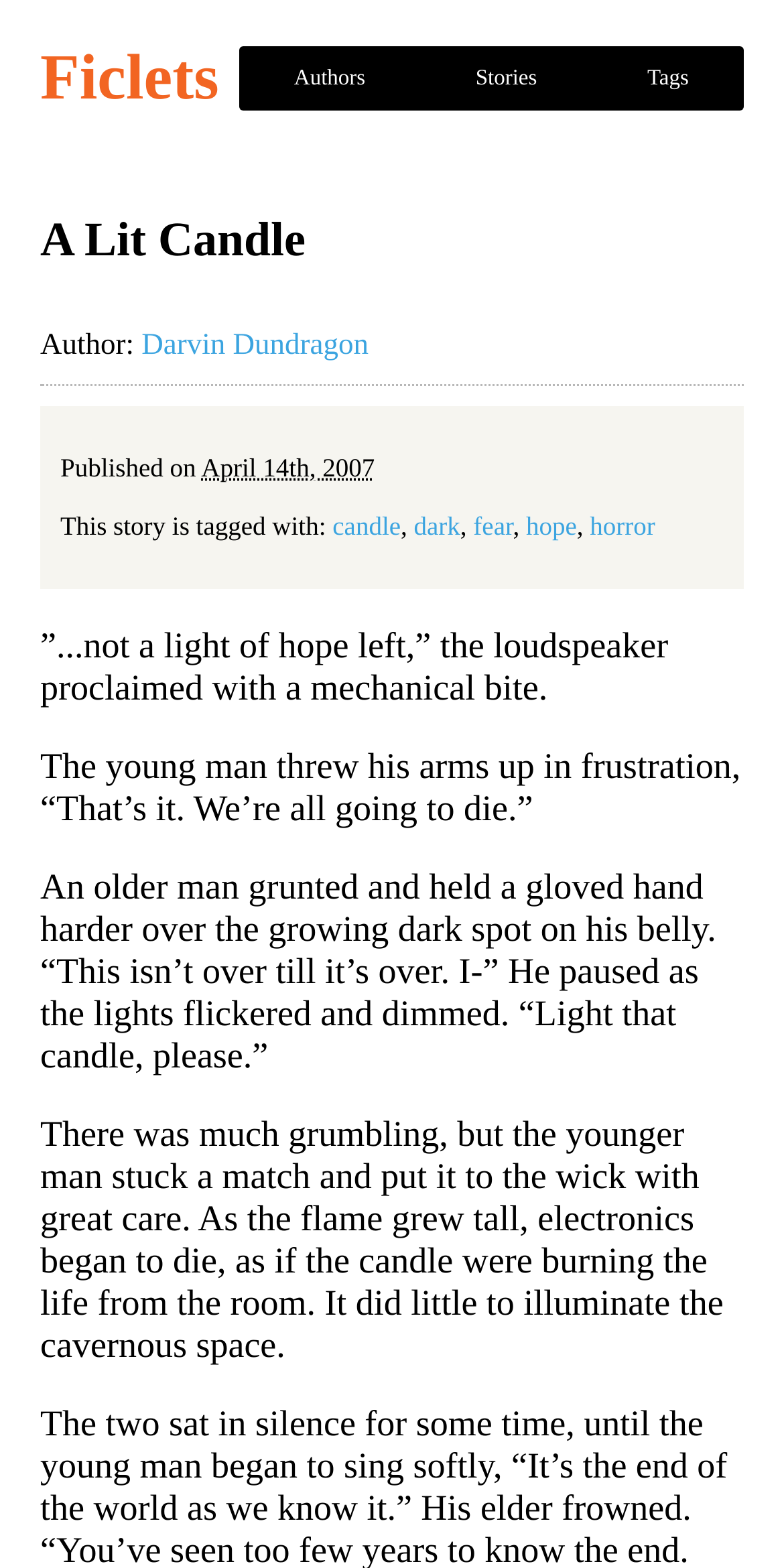Locate the bounding box coordinates of the area where you should click to accomplish the instruction: "view Authors page".

[0.305, 0.029, 0.536, 0.07]